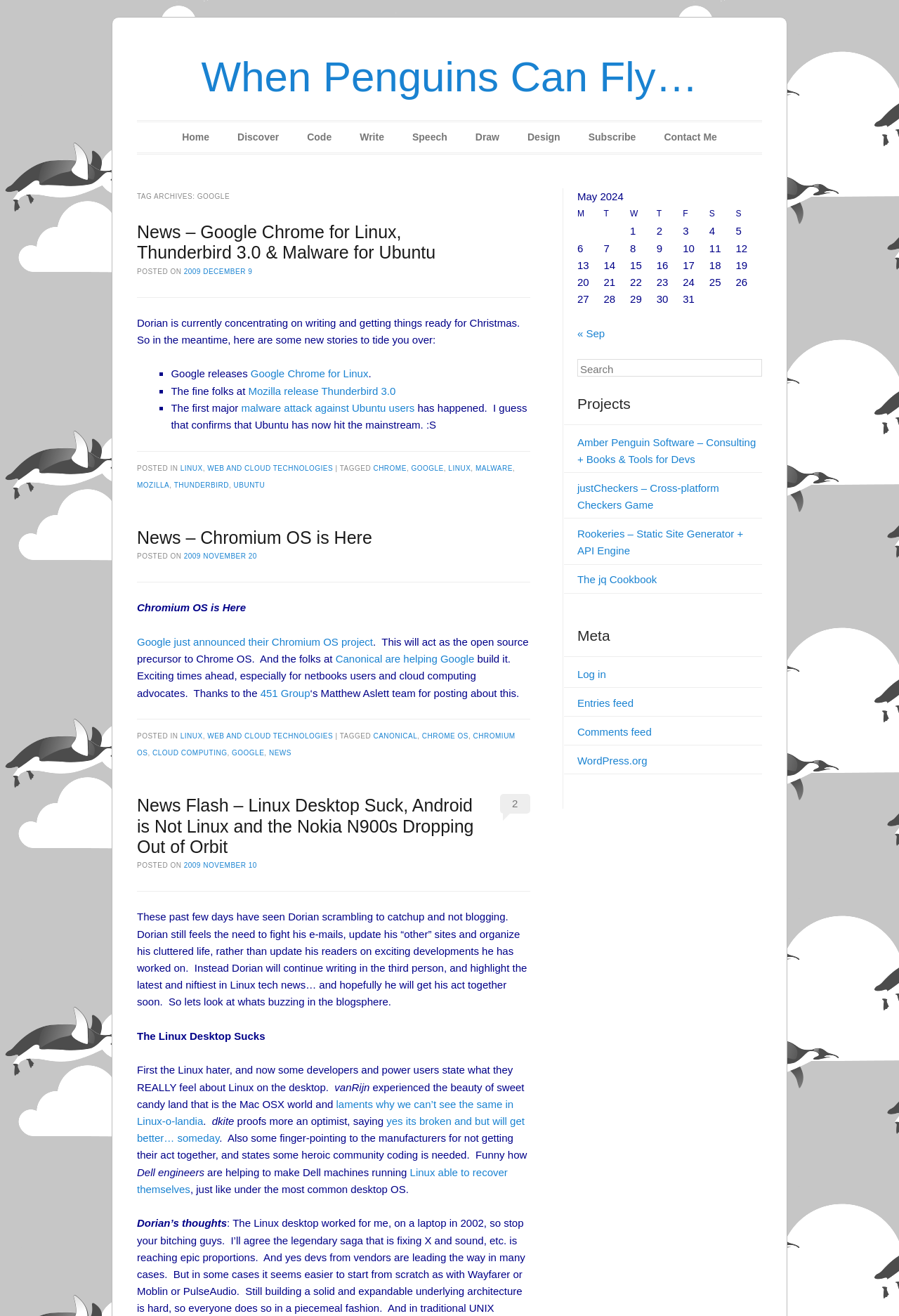Please provide a comprehensive response to the question below by analyzing the image: 
What is the main topic of the webpage?

The webpage appears to be a blog or news website, with multiple articles and headings related to news and technology. The presence of tags and categories such as 'LINUX', 'WEB AND CLOUD TECHNOLOGIES', and 'GOOGLE' suggests that the main topic of the webpage is news and updates related to technology and Linux.